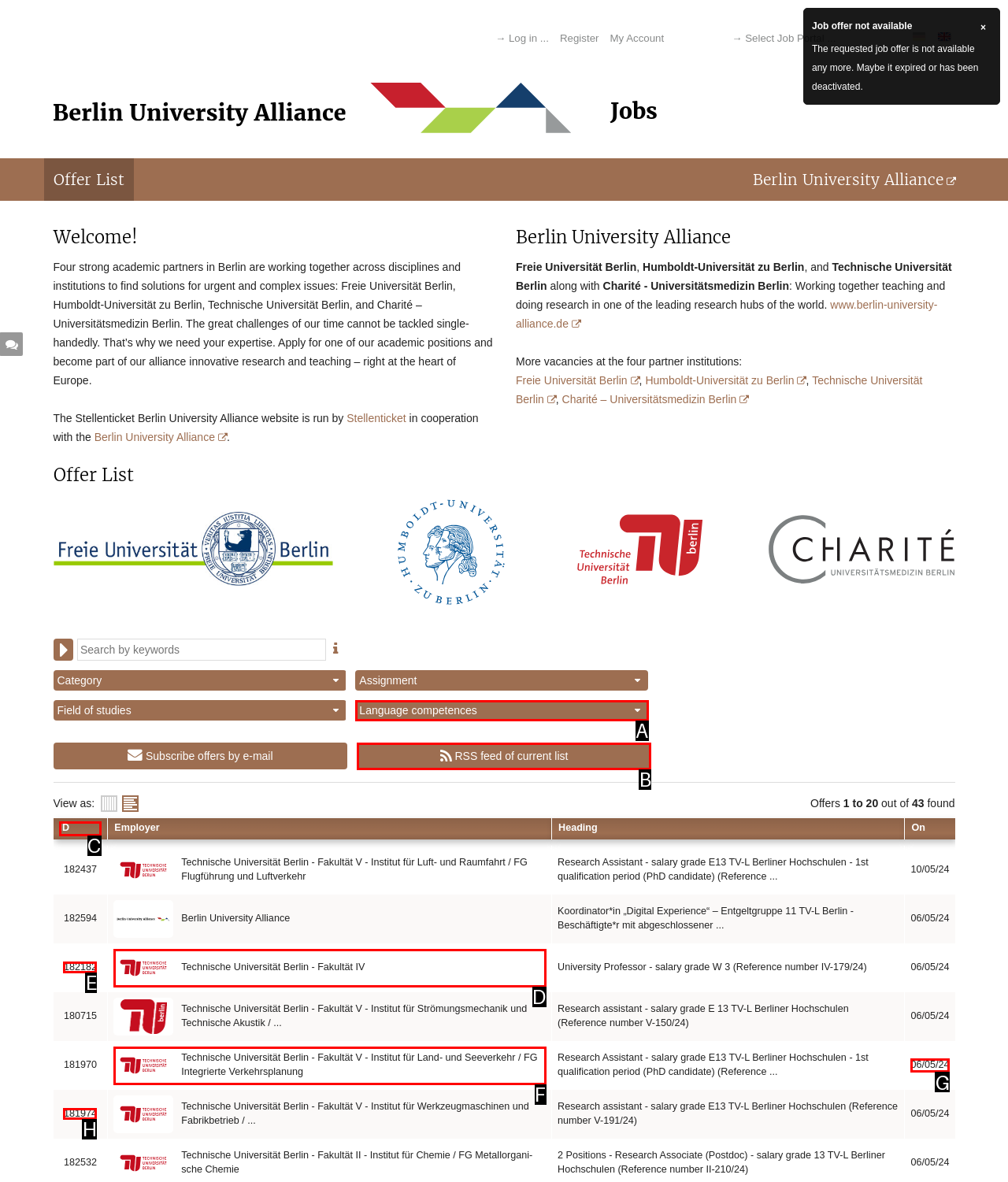Choose the option that aligns with the description: RSS feed of current list
Respond with the letter of the chosen option directly.

B